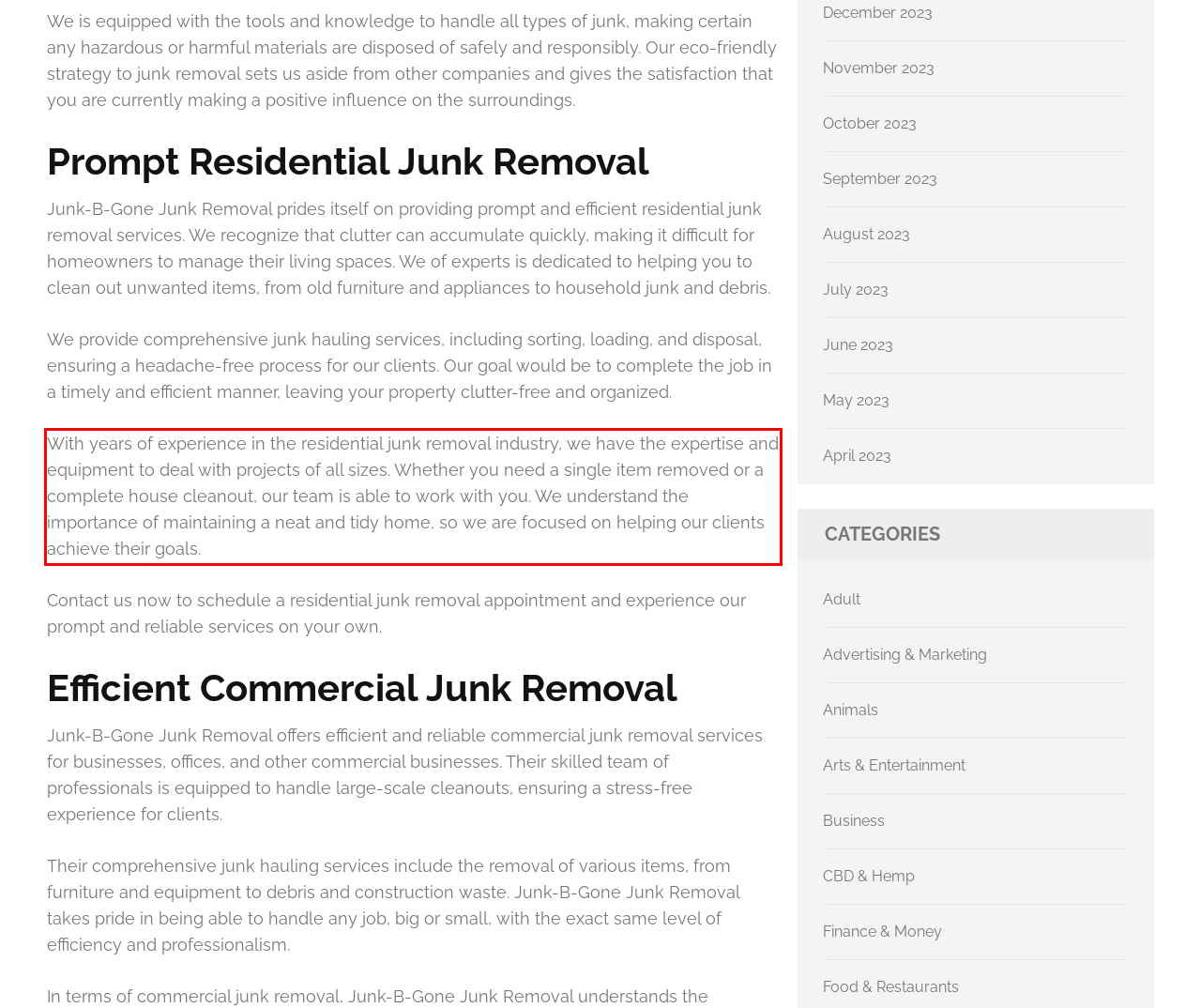Please perform OCR on the UI element surrounded by the red bounding box in the given webpage screenshot and extract its text content.

With years of experience in the residential junk removal industry, we have the expertise and equipment to deal with projects of all sizes. Whether you need a single item removed or a complete house cleanout, our team is able to work with you. We understand the importance of maintaining a neat and tidy home, so we are focused on helping our clients achieve their goals.